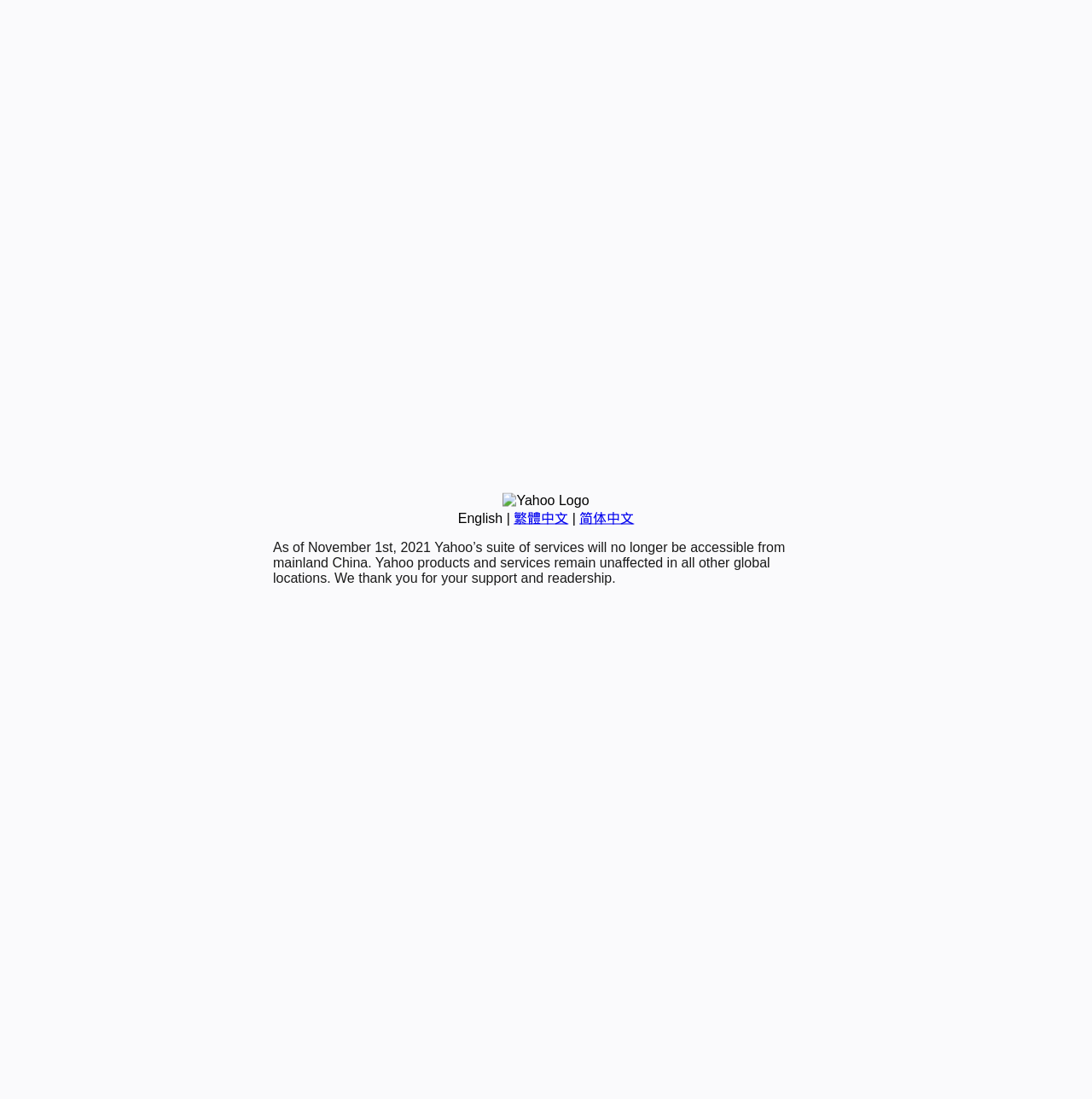Can you find the bounding box coordinates for the UI element given this description: "Smartly.io"? Provide the coordinates as four float numbers between 0 and 1: [left, top, right, bottom].

None